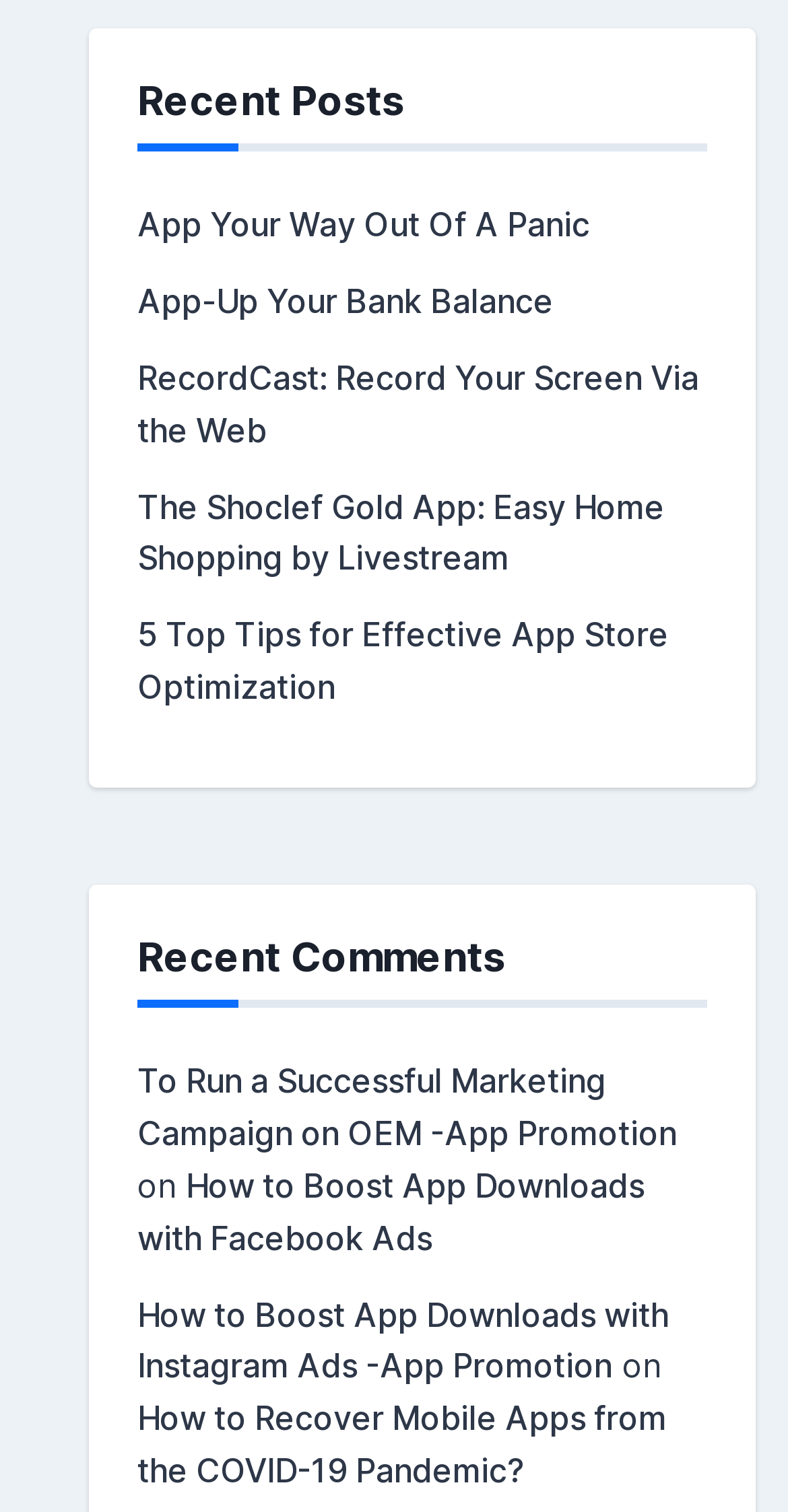Please provide the bounding box coordinates for the element that needs to be clicked to perform the following instruction: "Explore 'RecordCast: Record Your Screen Via the Web'". The coordinates should be given as four float numbers between 0 and 1, i.e., [left, top, right, bottom].

[0.174, 0.236, 0.887, 0.298]